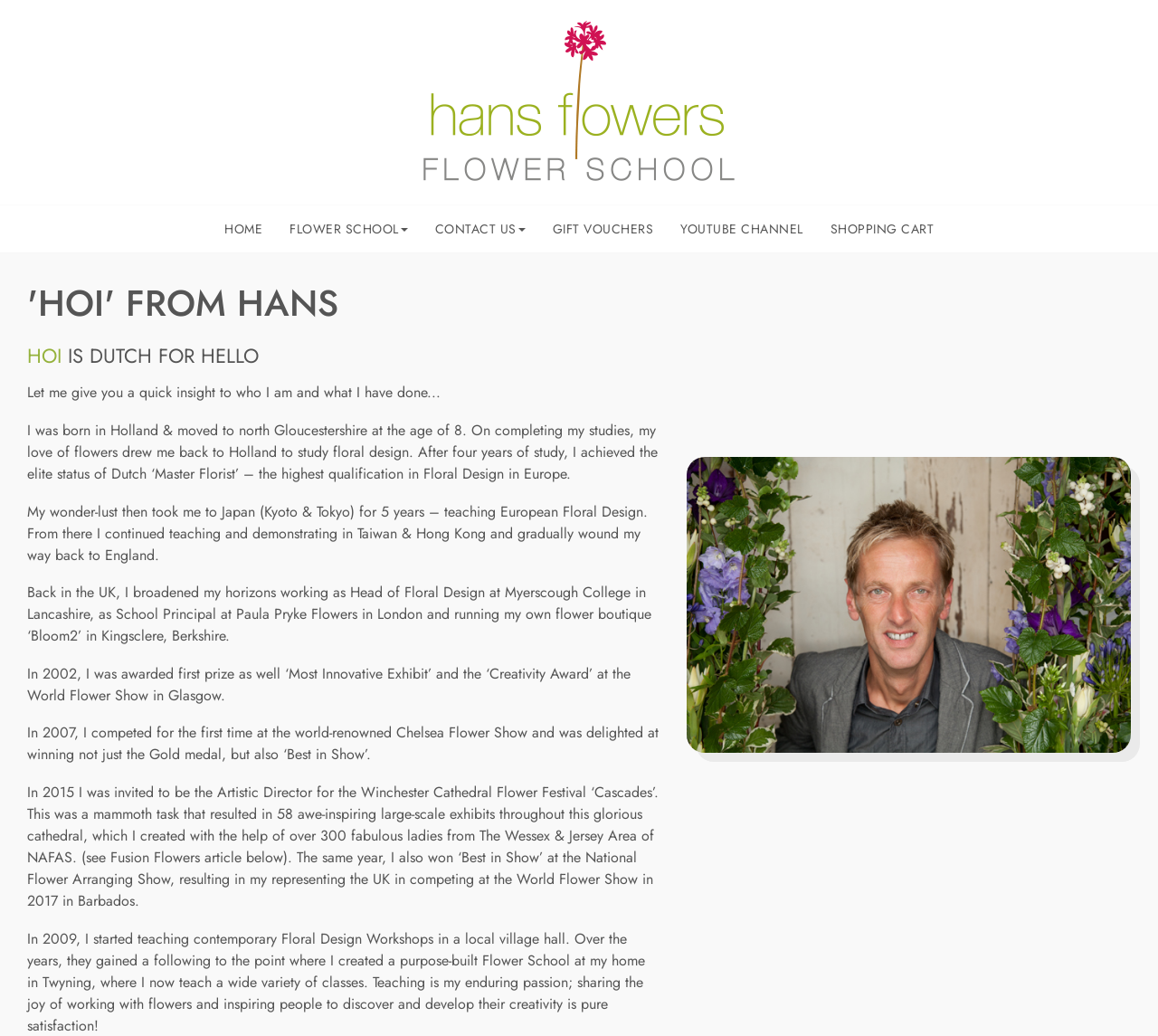Respond with a single word or phrase to the following question:
What award did Hans Haverkamp win in 2002?

First prize and Creativity Award